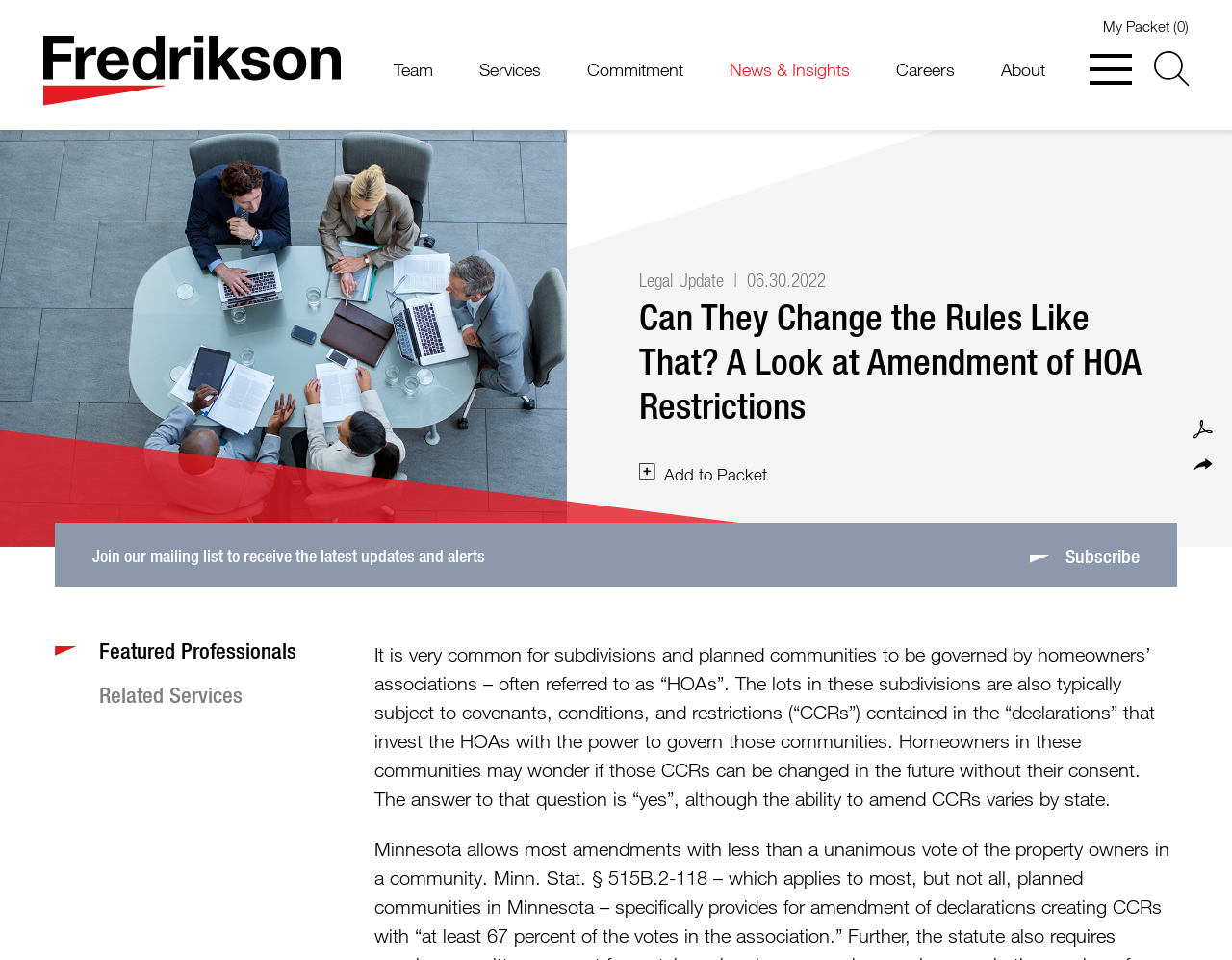Kindly determine the bounding box coordinates for the area that needs to be clicked to execute this instruction: "Click the 'Team' link".

[0.313, 0.049, 0.358, 0.135]